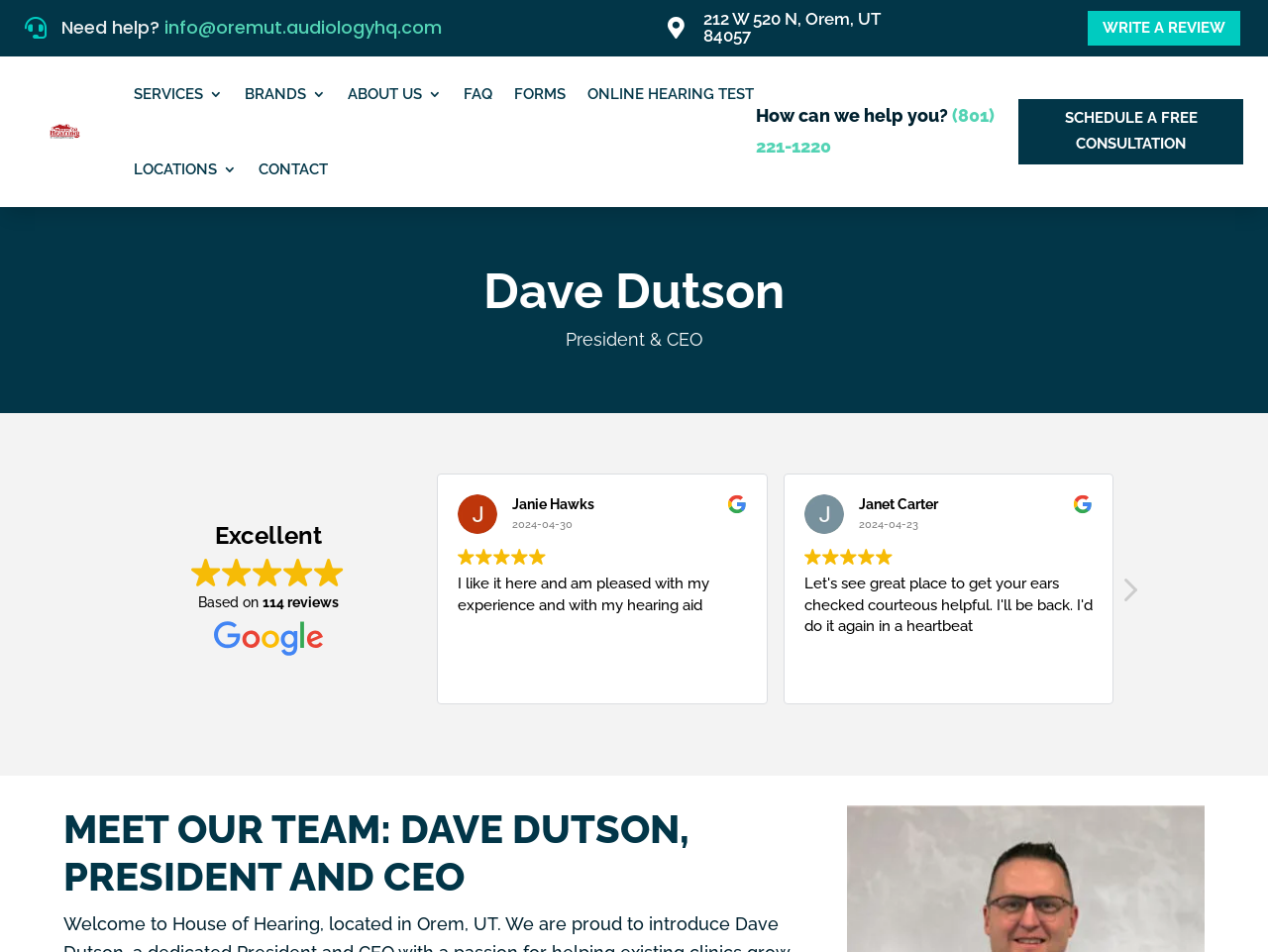Locate the bounding box coordinates of the clickable element to fulfill the following instruction: "Click the 'ONLINE HEARING TEST' link". Provide the coordinates as four float numbers between 0 and 1 in the format [left, top, right, bottom].

[0.463, 0.059, 0.594, 0.138]